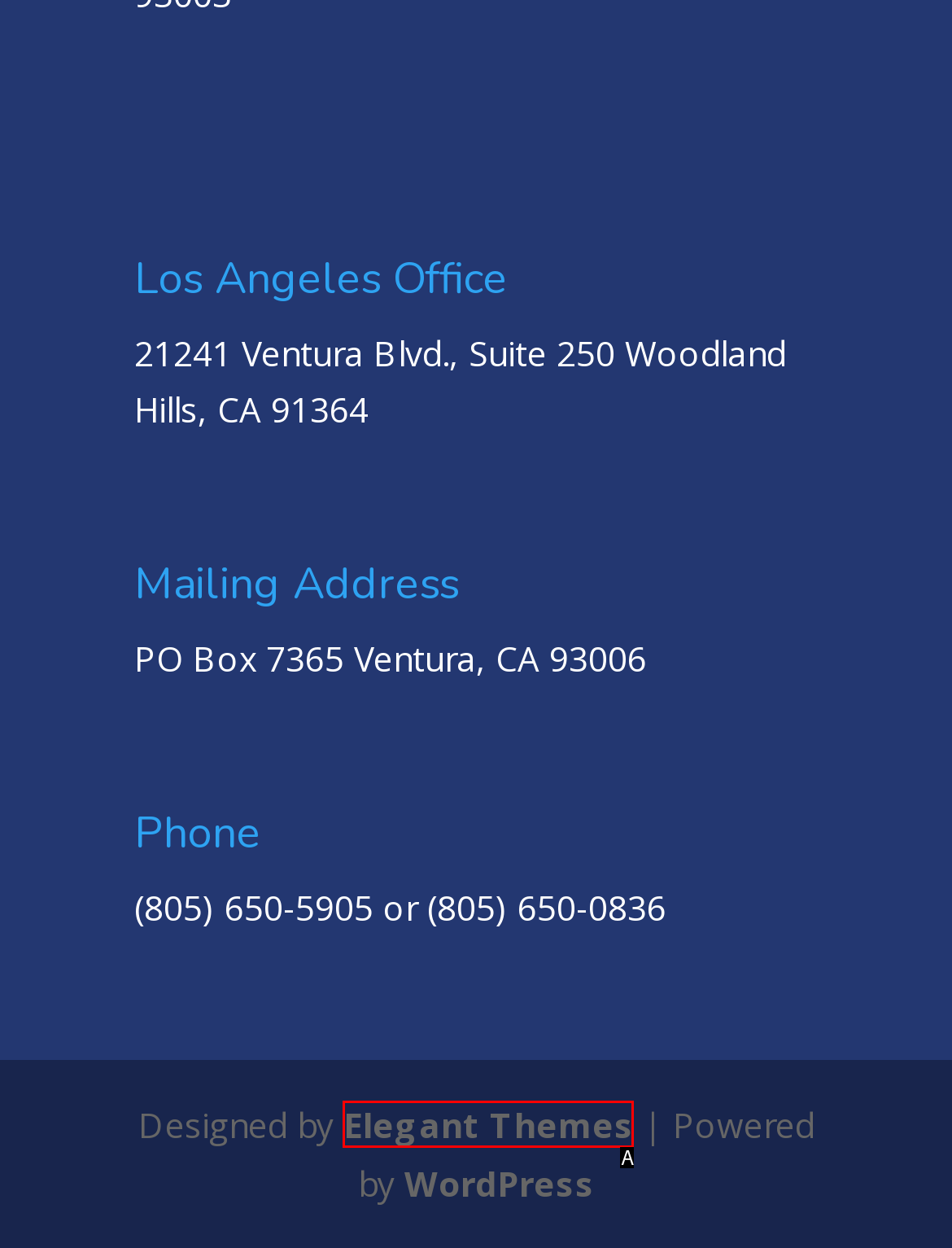Select the letter that aligns with the description: Orange County discusses charter changes. Answer with the letter of the selected option directly.

None